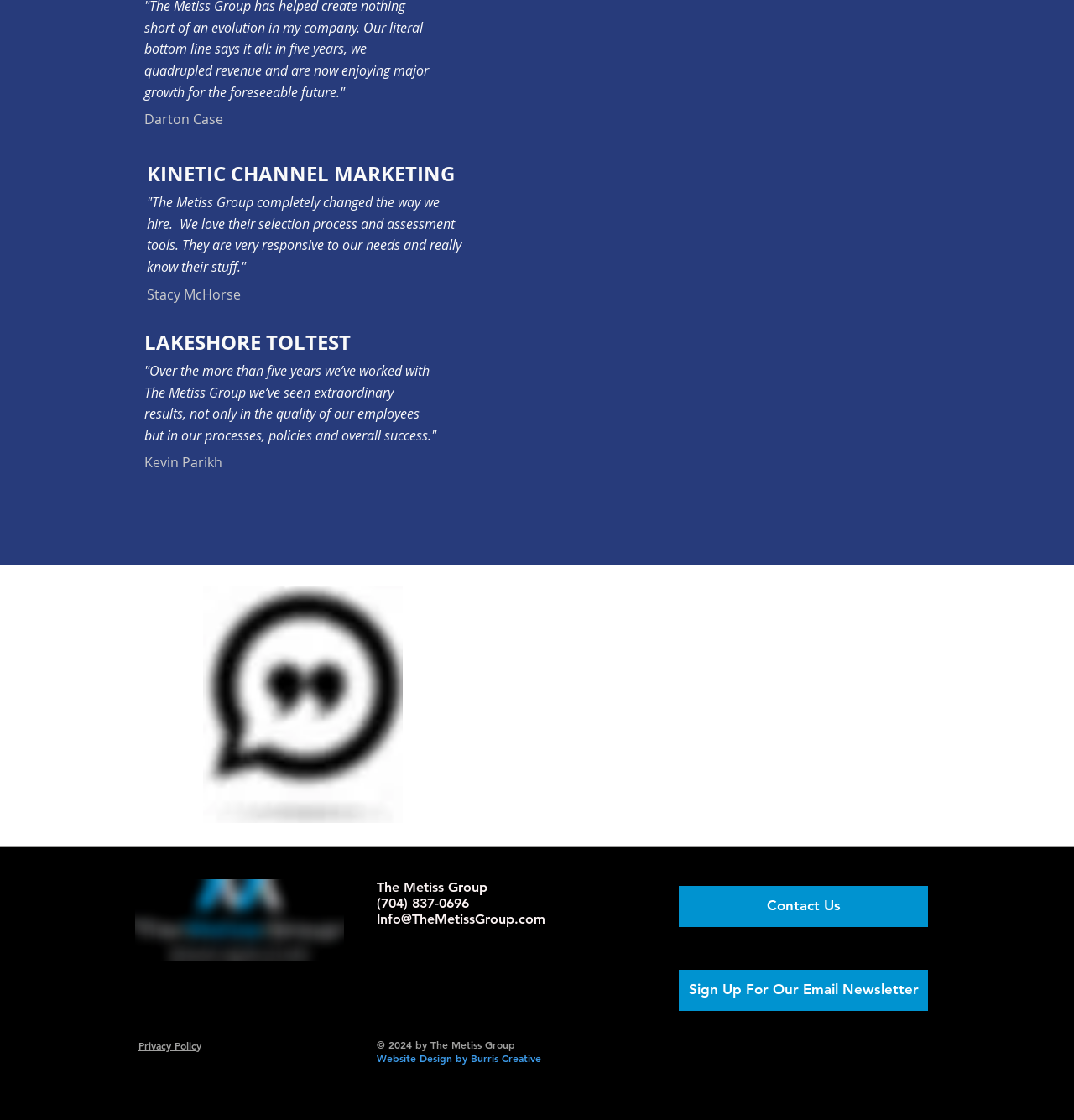Please give a short response to the question using one word or a phrase:
What is the purpose of the 'Get Started' region?

To get started